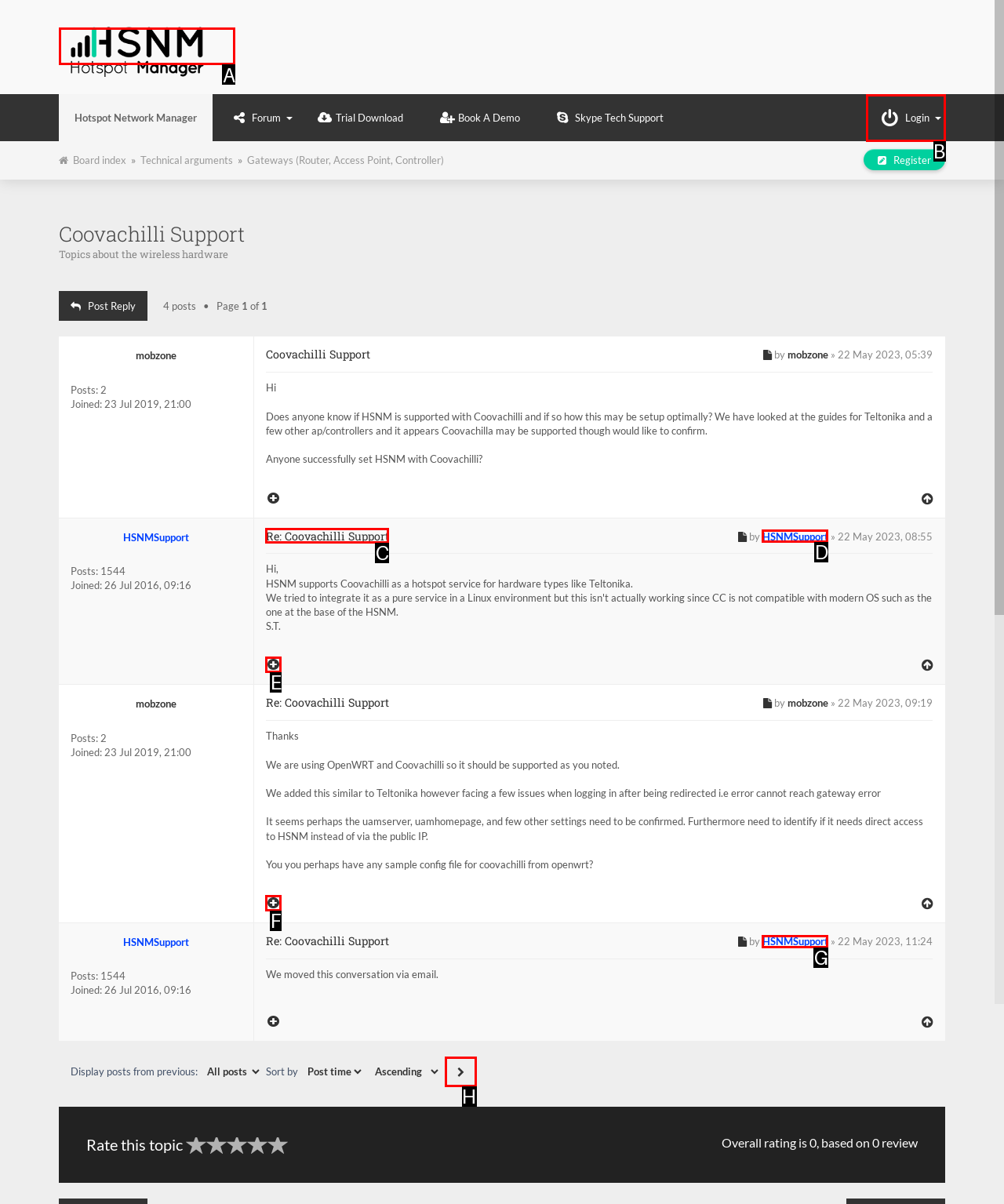Choose the UI element to click on to achieve this task: Click on the 'HSNM Forum' link. Reply with the letter representing the selected element.

A